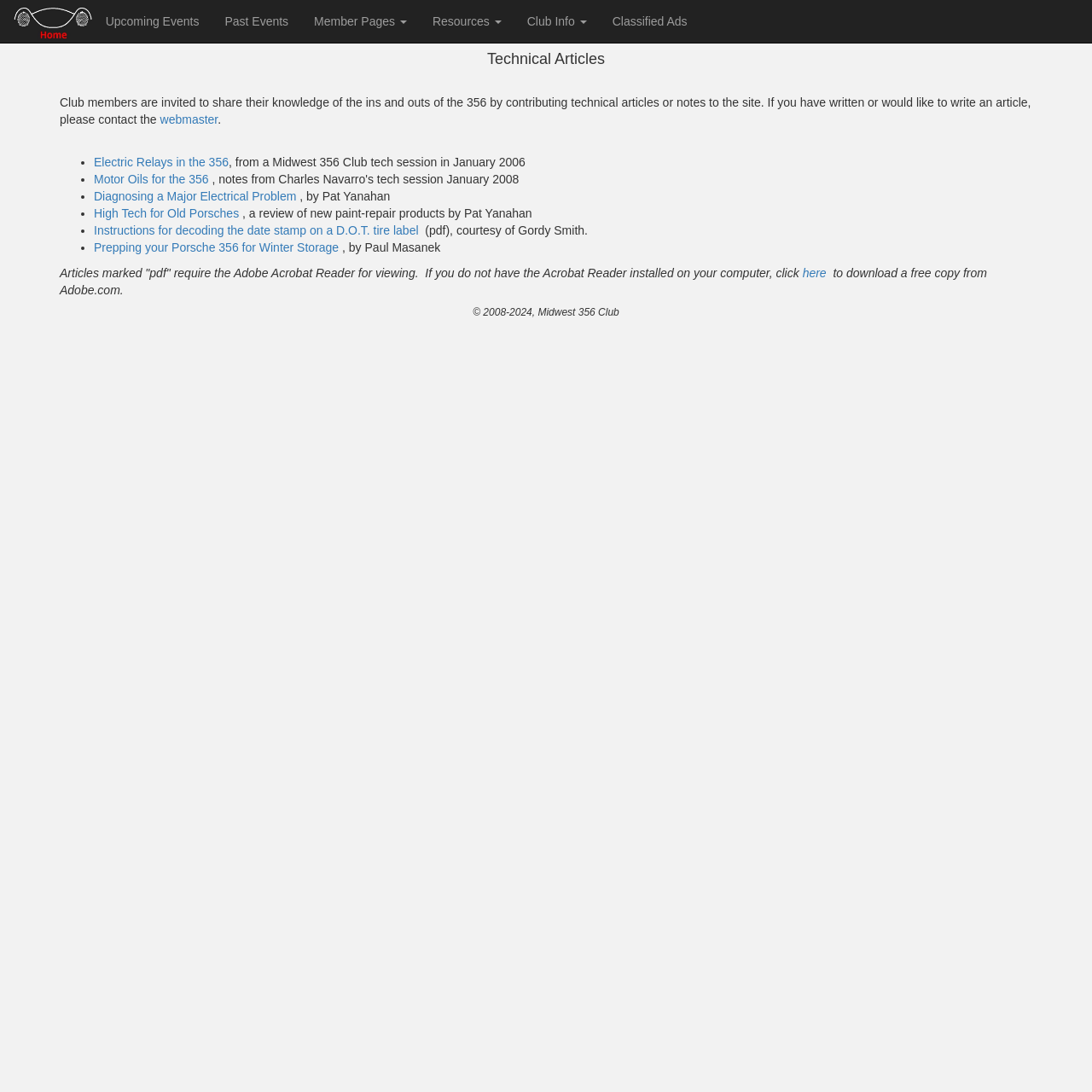What is the purpose of the technical articles section?
Look at the image and provide a short answer using one word or a phrase.

Share knowledge of 356